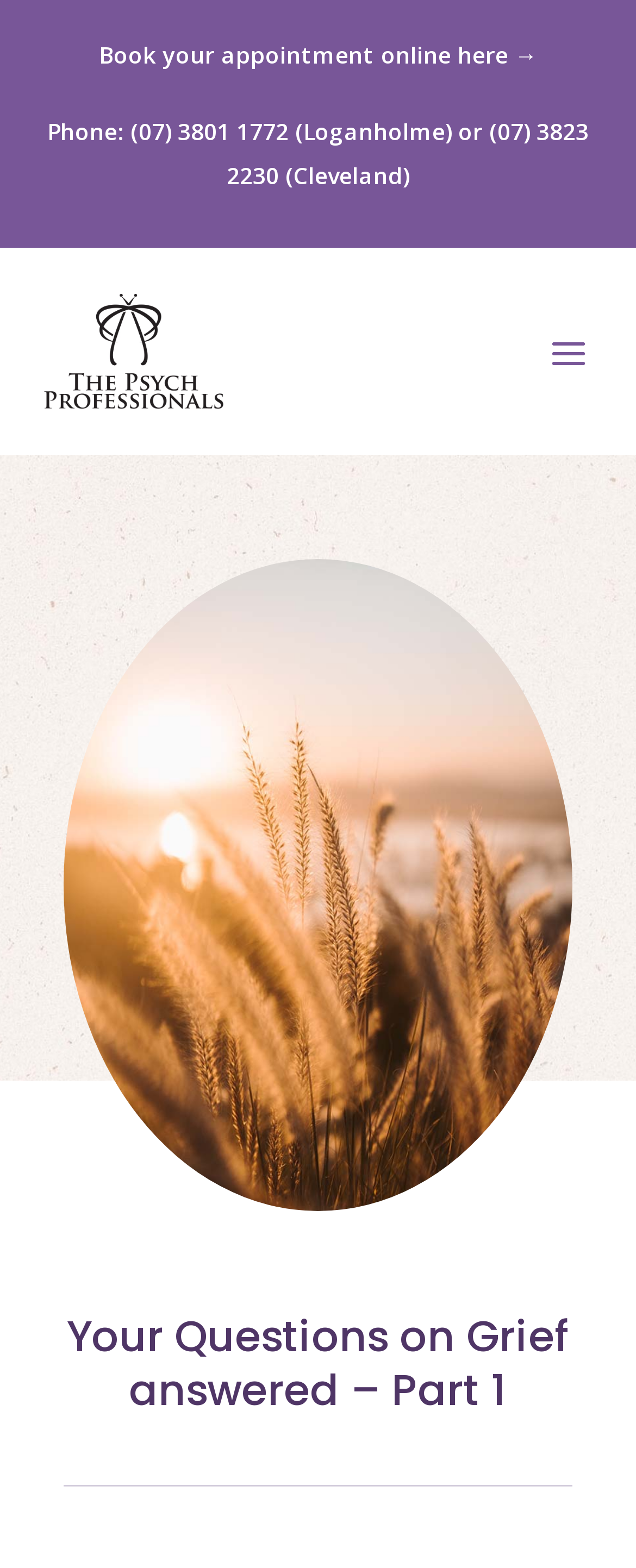Offer a detailed account of what is visible on the webpage.

The webpage appears to be a resource page for individuals who have lost a loved one, providing answers to commonly asked questions about grief. At the top left corner, there is a logo of "The Psych Professionals" accompanied by an image. Below the logo, there is a section with contact information, including phone numbers for Loganholme and Cleveland locations, along with a link to book an appointment online.

The main content of the page is headed by a title "Your Questions on Grief answered – Part 1", which is positioned near the top center of the page. There are no other visible UI elements or text besides the contact information and the title, suggesting that the page may be a introductory or landing page for a series of resources or articles related to grief.